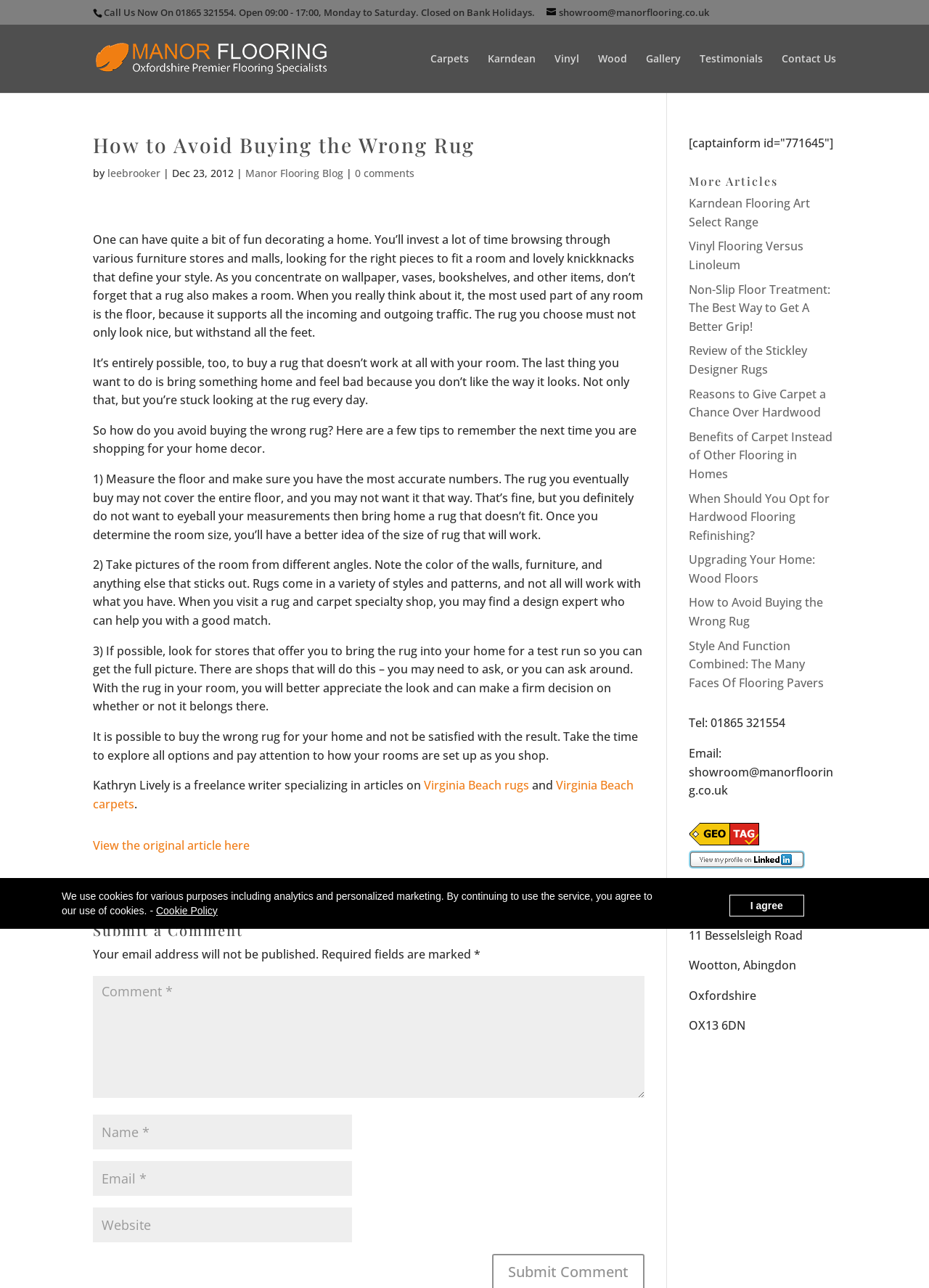Please provide a comprehensive answer to the question below using the information from the image: What is the topic of the article?

The topic of the article can be found in the heading element that says 'How to Avoid Buying the Wrong Rug' and also in the static text element that summarizes the article.